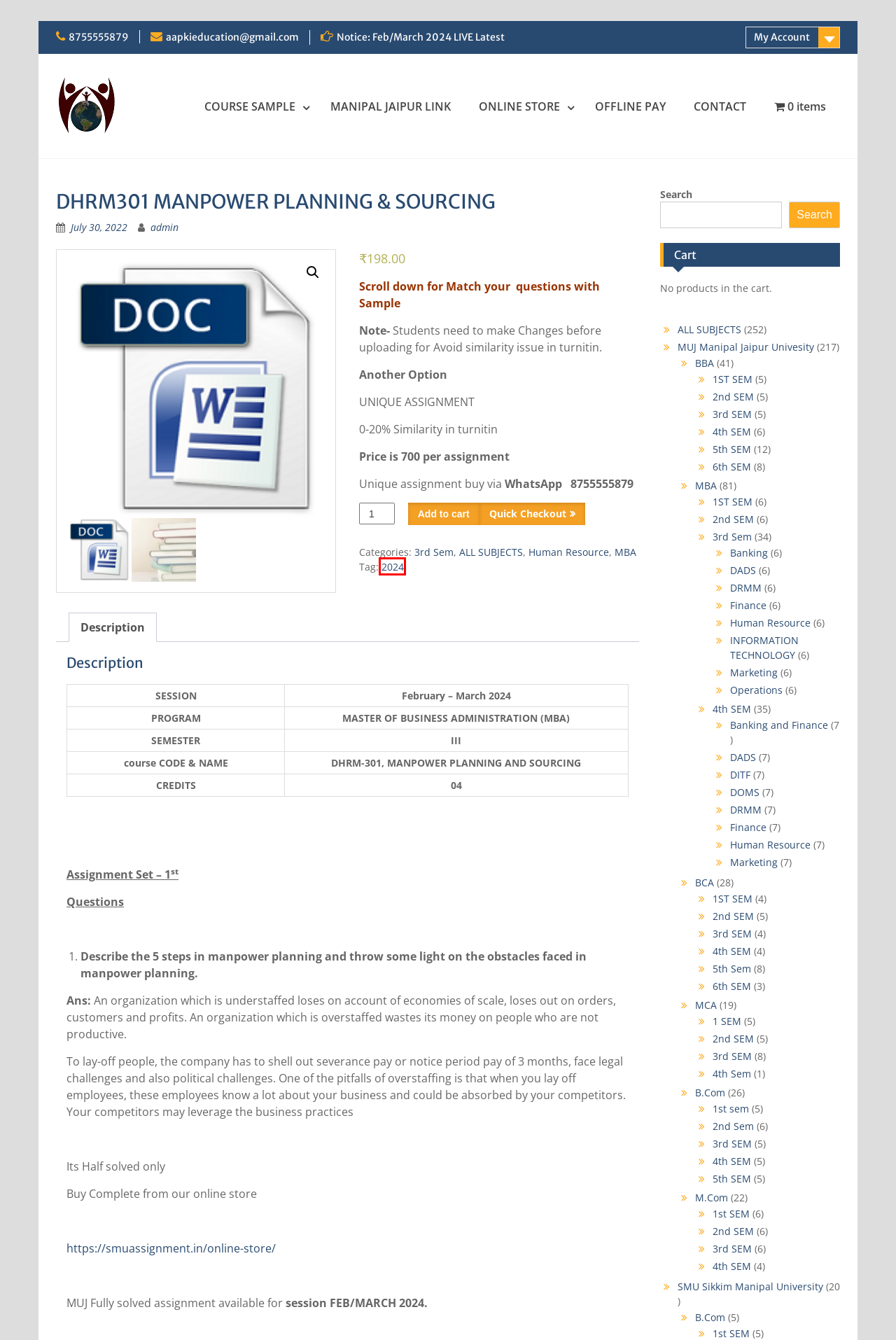You are presented with a screenshot of a webpage with a red bounding box. Select the webpage description that most closely matches the new webpage after clicking the element inside the red bounding box. The options are:
A. HOME - Assignments
B. PAYMENT OPTION - Assignments
C. MUJ Manipal Jaipur Univesity Archives - Assignments
D. admin, Author at Assignments
E. ALL SUBJECTS Archives - Assignments
F. 2024 Archives - Assignments
G. 1 SEM Archives - Assignments
H. 5th Sem Archives - Assignments

F